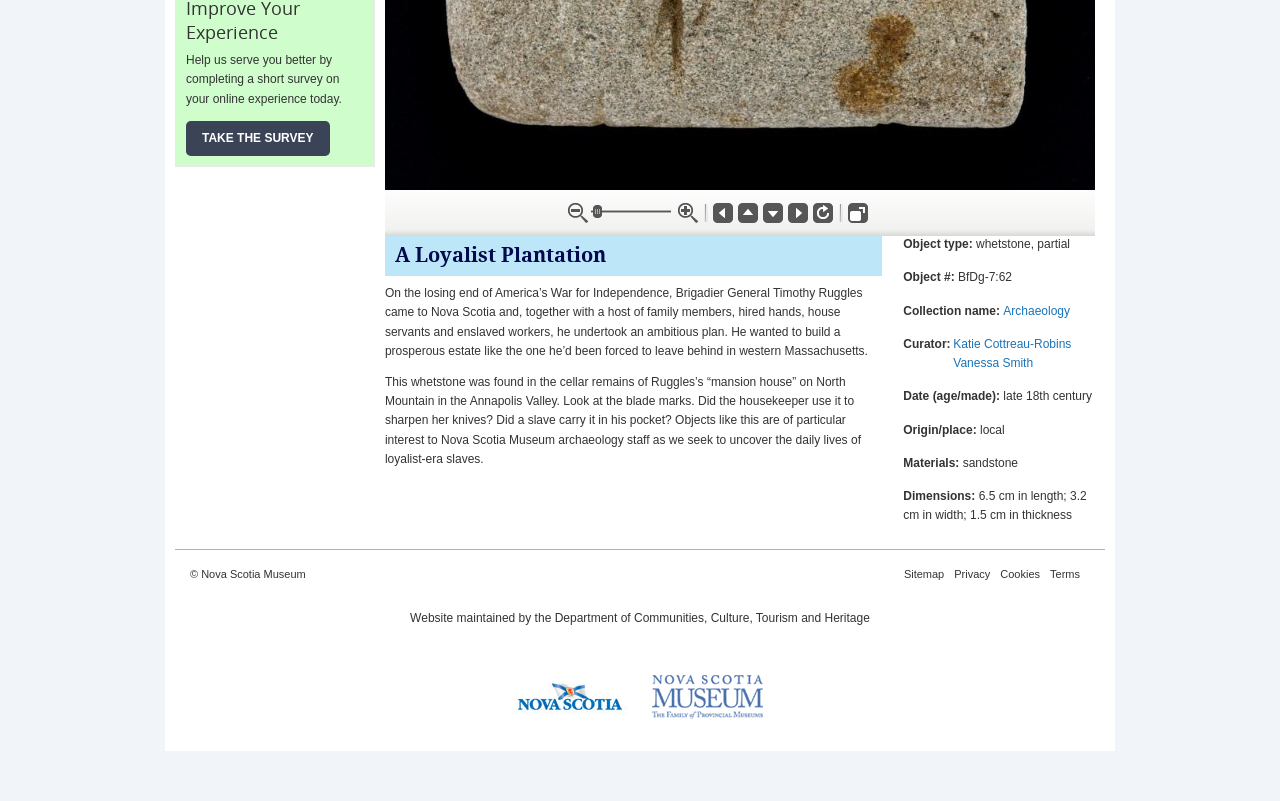Using the element description: "alt="Nova Scotia Museum"", determine the bounding box coordinates for the specified UI element. The coordinates should be four float numbers between 0 and 1, [left, top, right, bottom].

[0.5, 0.885, 0.606, 0.902]